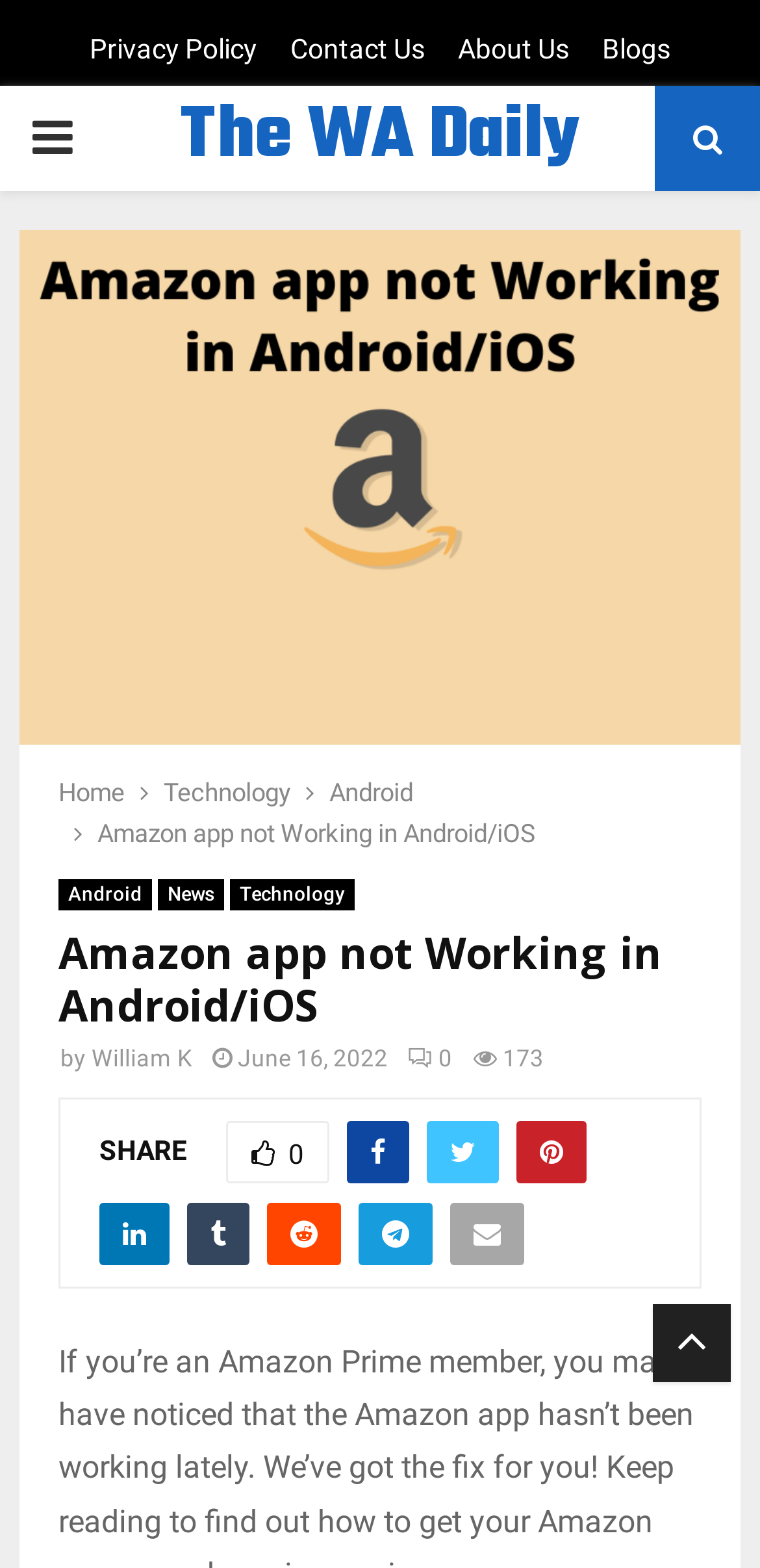Can you specify the bounding box coordinates for the region that should be clicked to fulfill this instruction: "Click the 'PRIMARY MENU' button".

[0.0, 0.055, 0.138, 0.122]